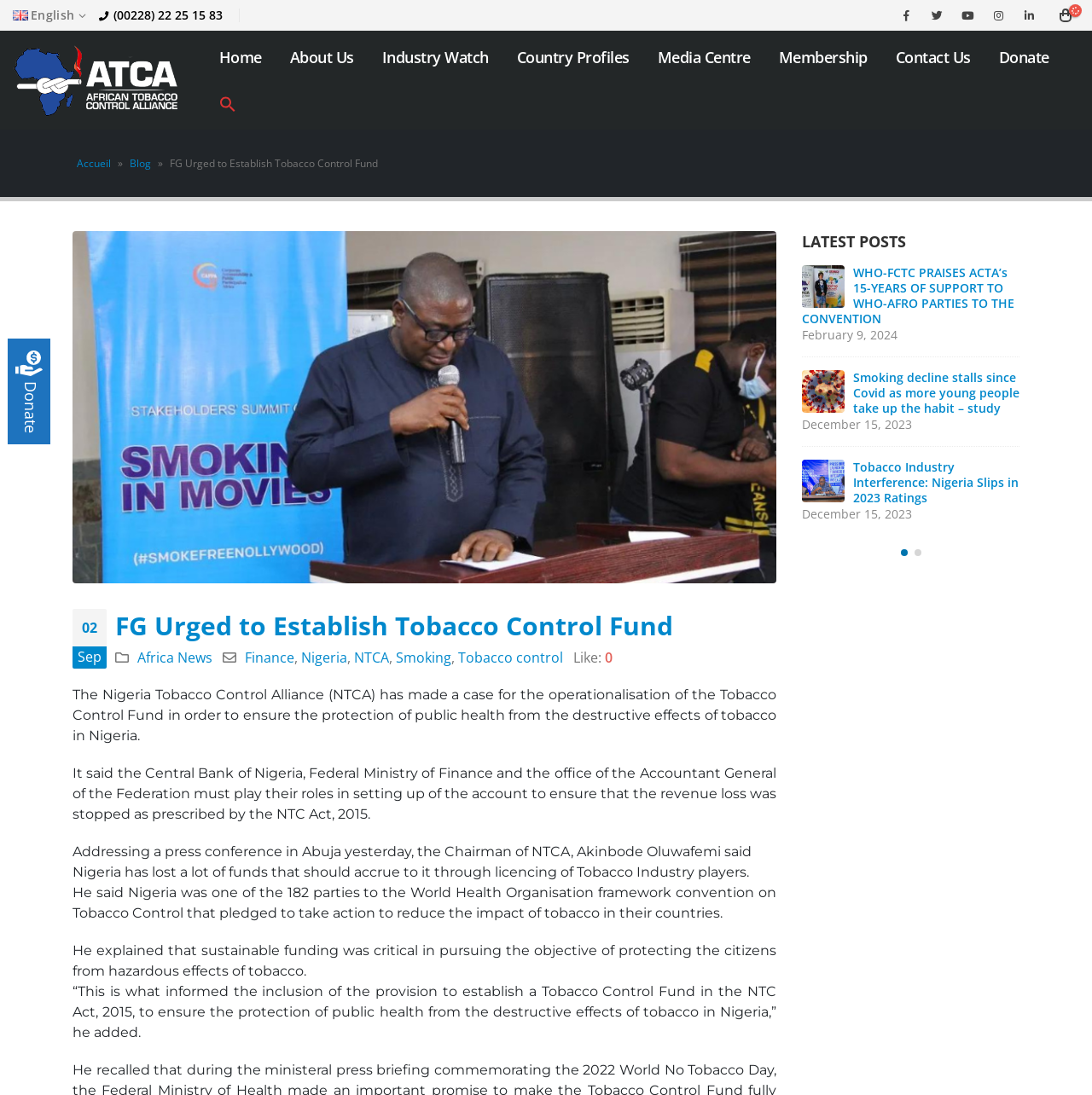What is the topic of the first latest post?
Answer the question in as much detail as possible.

I looked at the first link under the 'LATEST POSTS' heading, and it says 'WHO-FCTC PRAISES ACTA’s 15-YEARS OF SUPPORT TO WHO-AFRO PARTIES TO THE CONVENTION'.